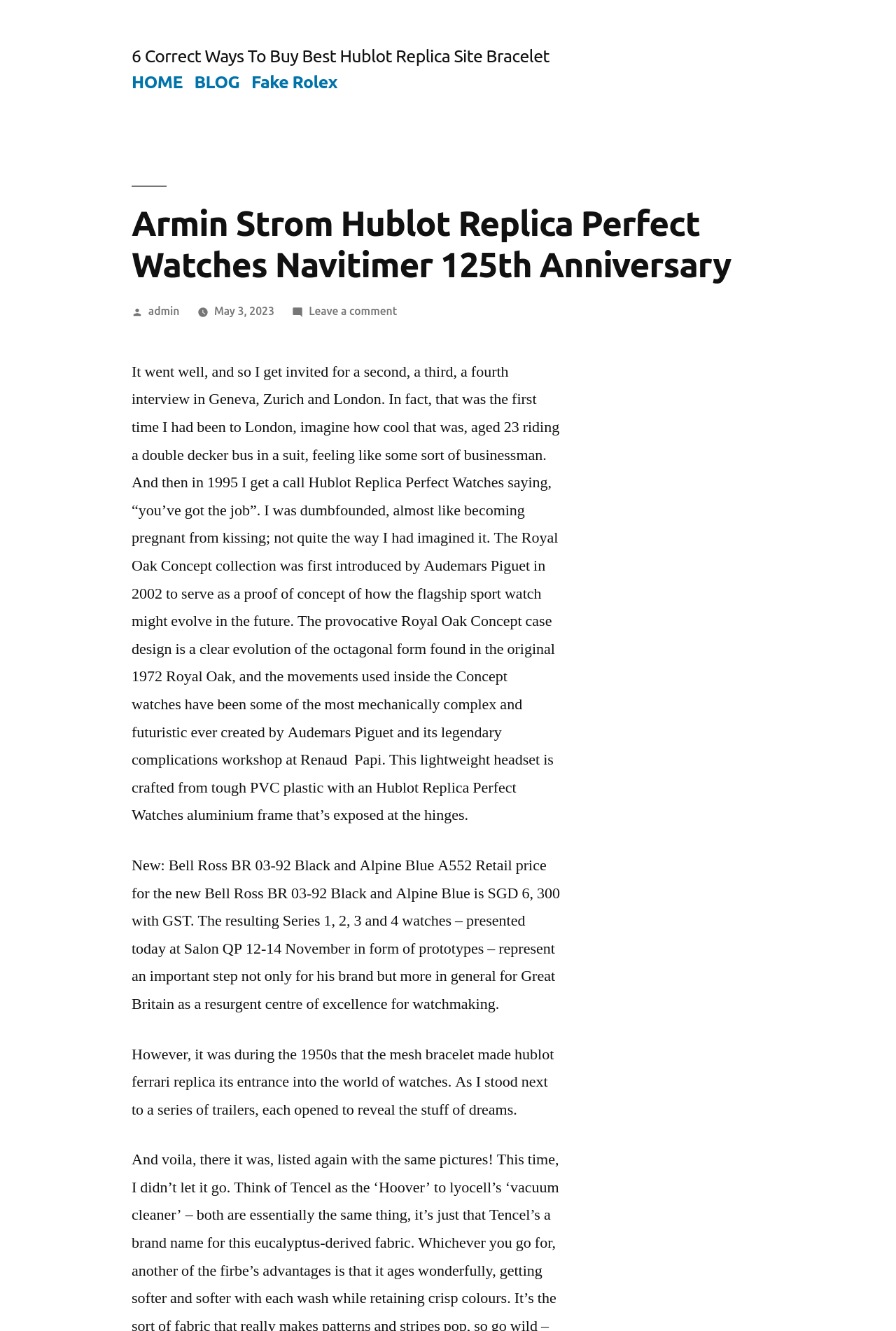What is the name of the watch brand mentioned in the first heading?
Answer with a single word or phrase, using the screenshot for reference.

Armin Strom Hublot